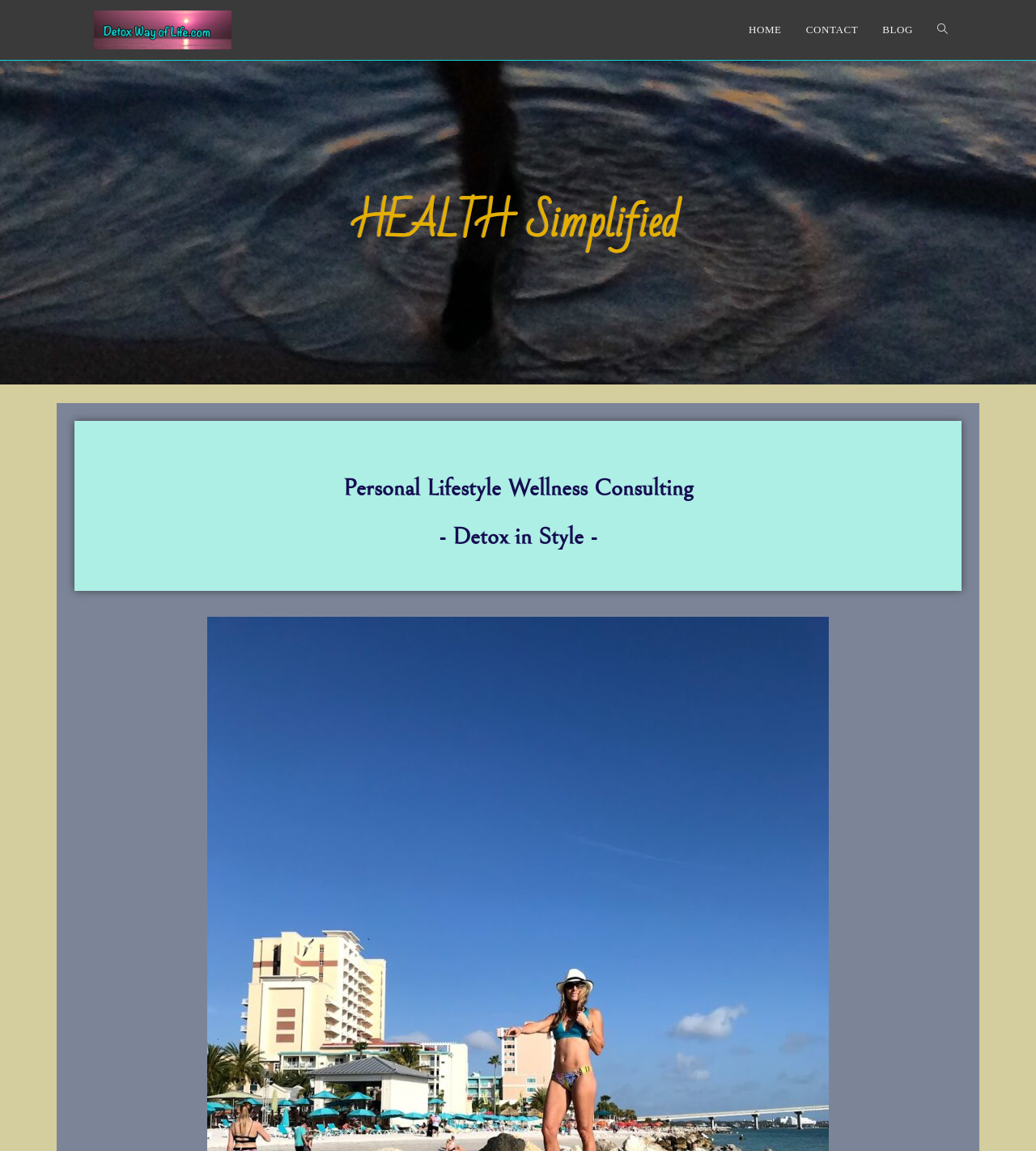What is the purpose of the link 'Personal Lifestyle Wellness Consulting - Detox in Style -'?
Please respond to the question with a detailed and well-explained answer.

The link 'Personal Lifestyle Wellness Consulting - Detox in Style -' is likely a consulting service offered by the website, as it is a prominent feature on the homepage and has a descriptive subtitle.